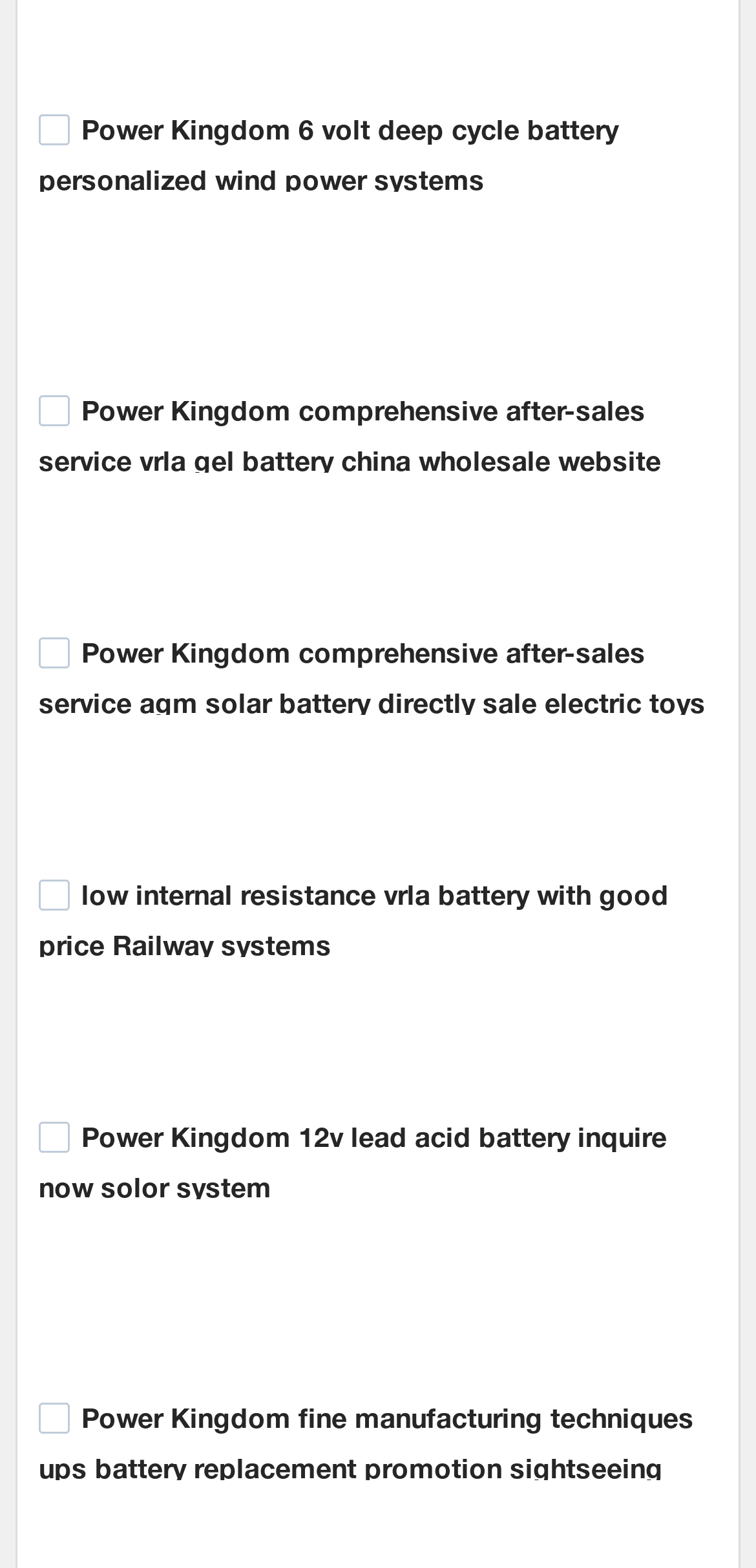Do all products have a checkbox?
Give a one-word or short-phrase answer derived from the screenshot.

Yes